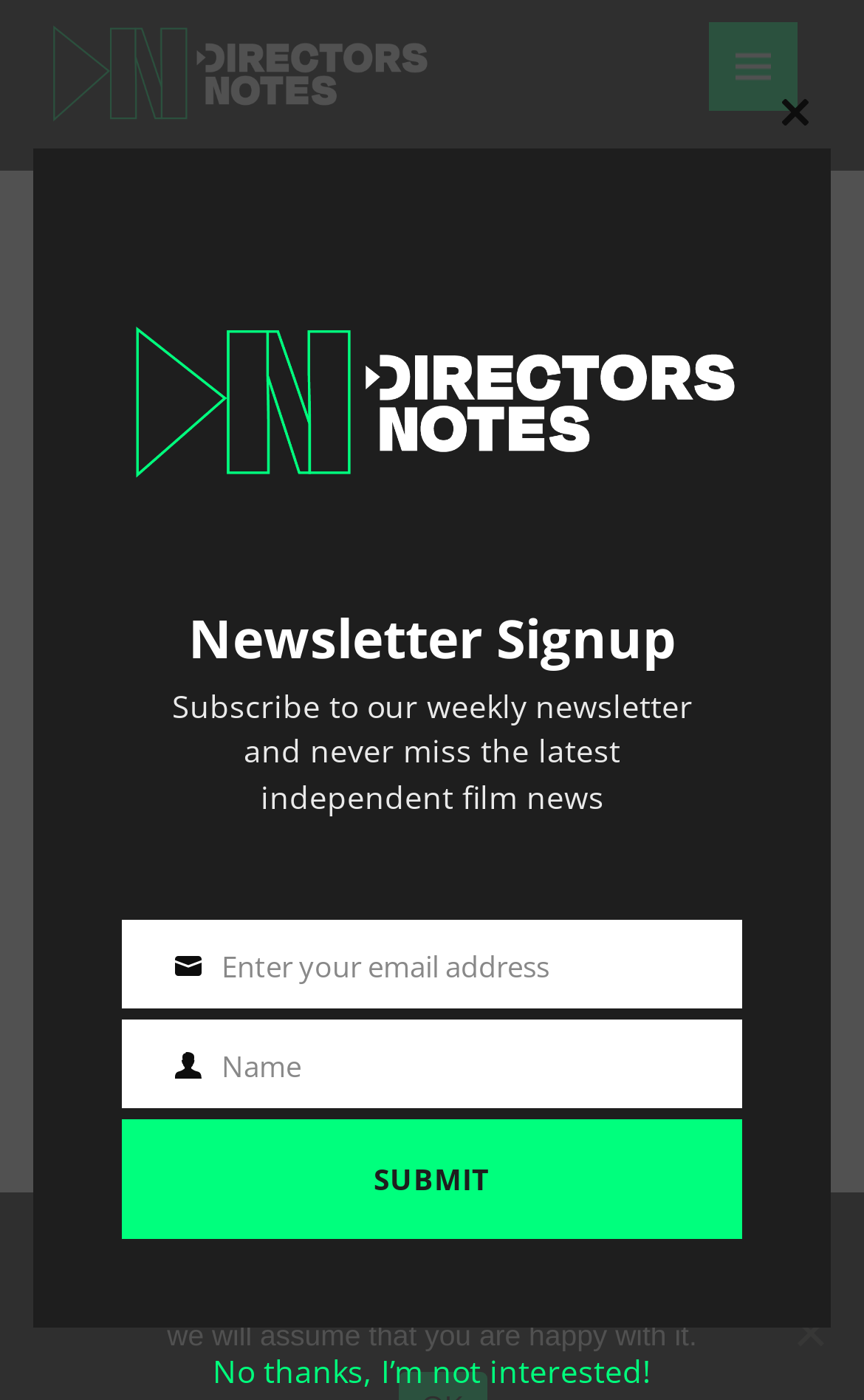Please identify the coordinates of the bounding box that should be clicked to fulfill this instruction: "Subscribe to the newsletter".

[0.141, 0.799, 0.859, 0.885]